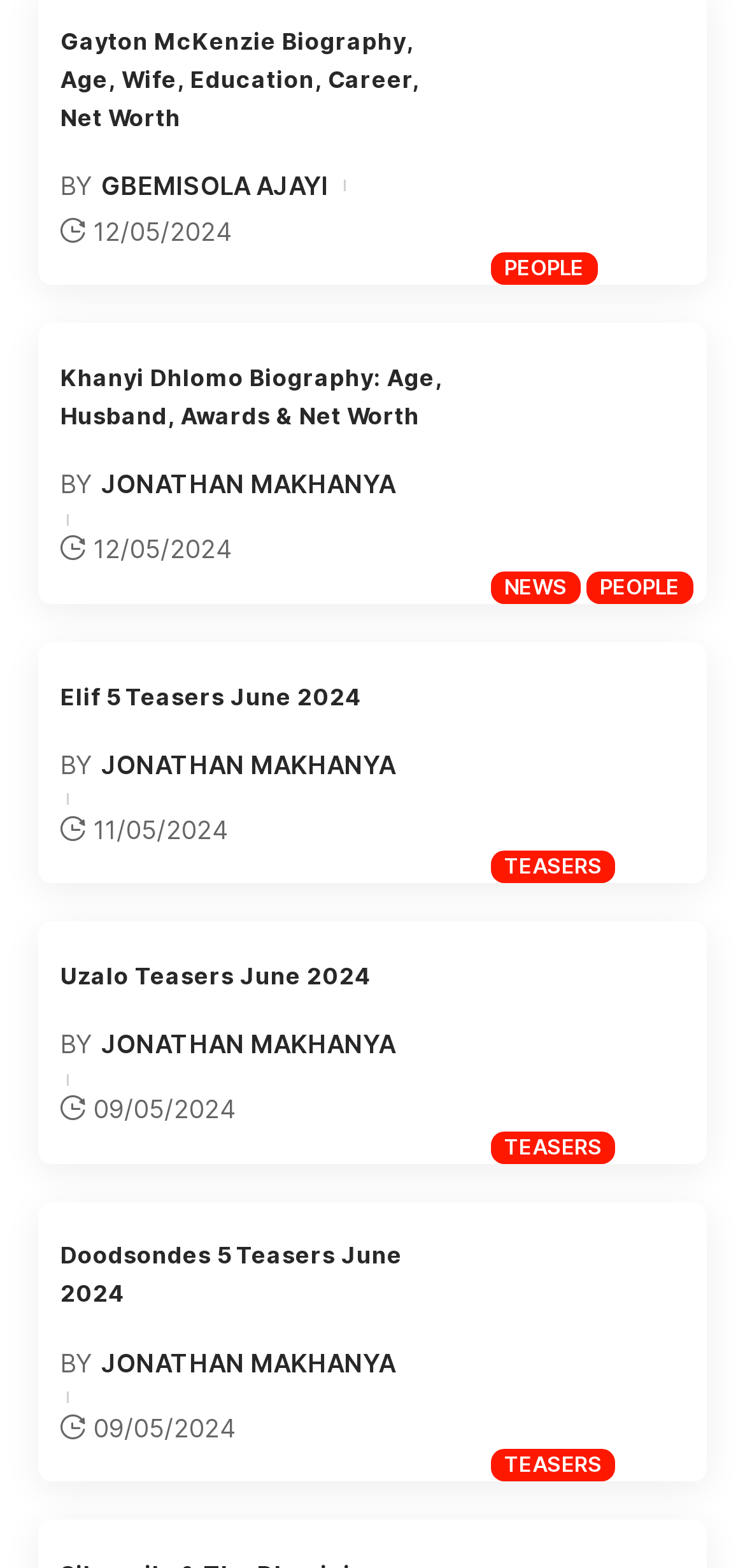Please answer the following question using a single word or phrase: 
How many biography articles are on this page?

4